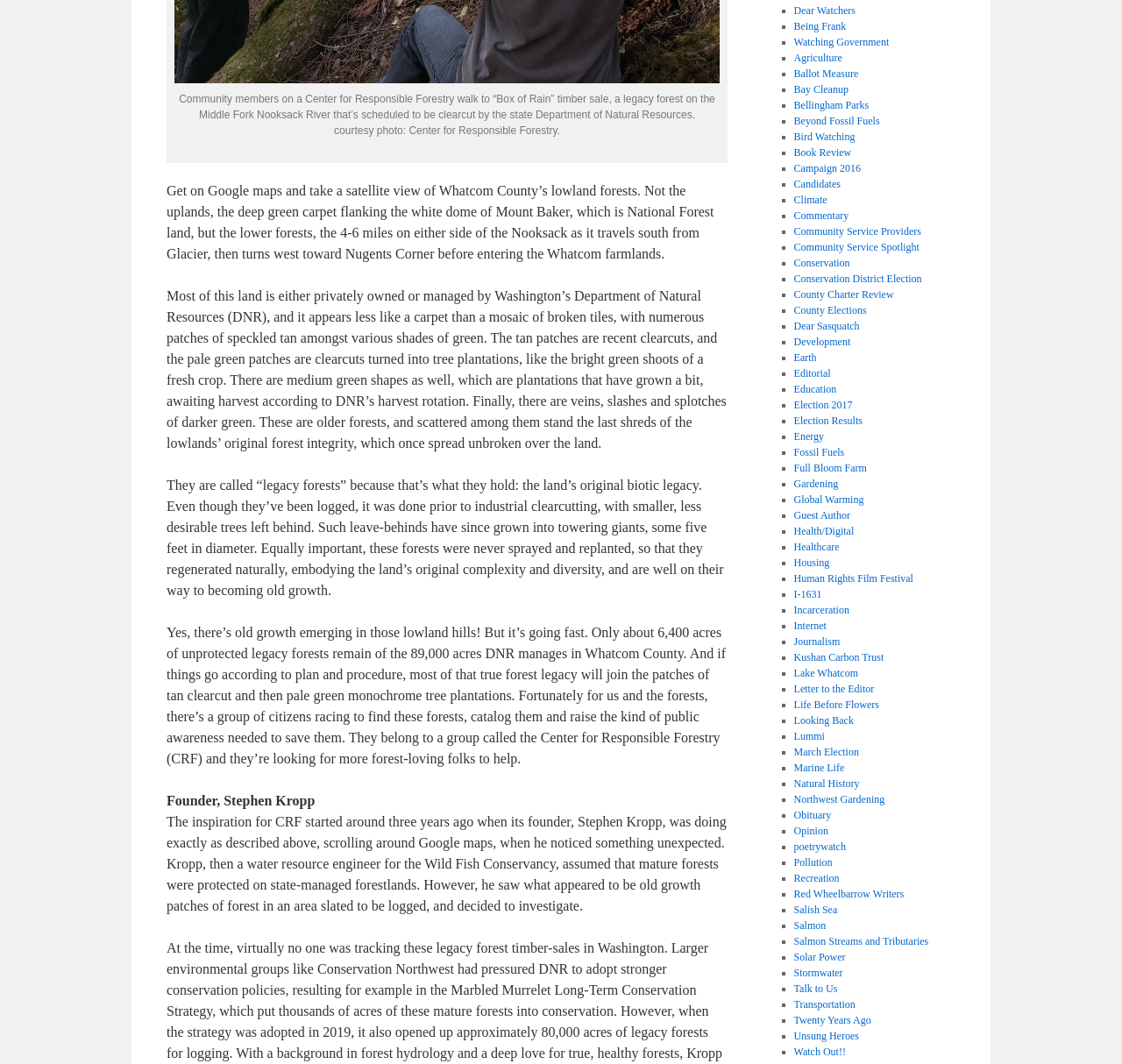Please determine the bounding box coordinates of the element's region to click for the following instruction: "Click on 'Center for Responsible Forestry'".

[0.152, 0.066, 0.645, 0.08]